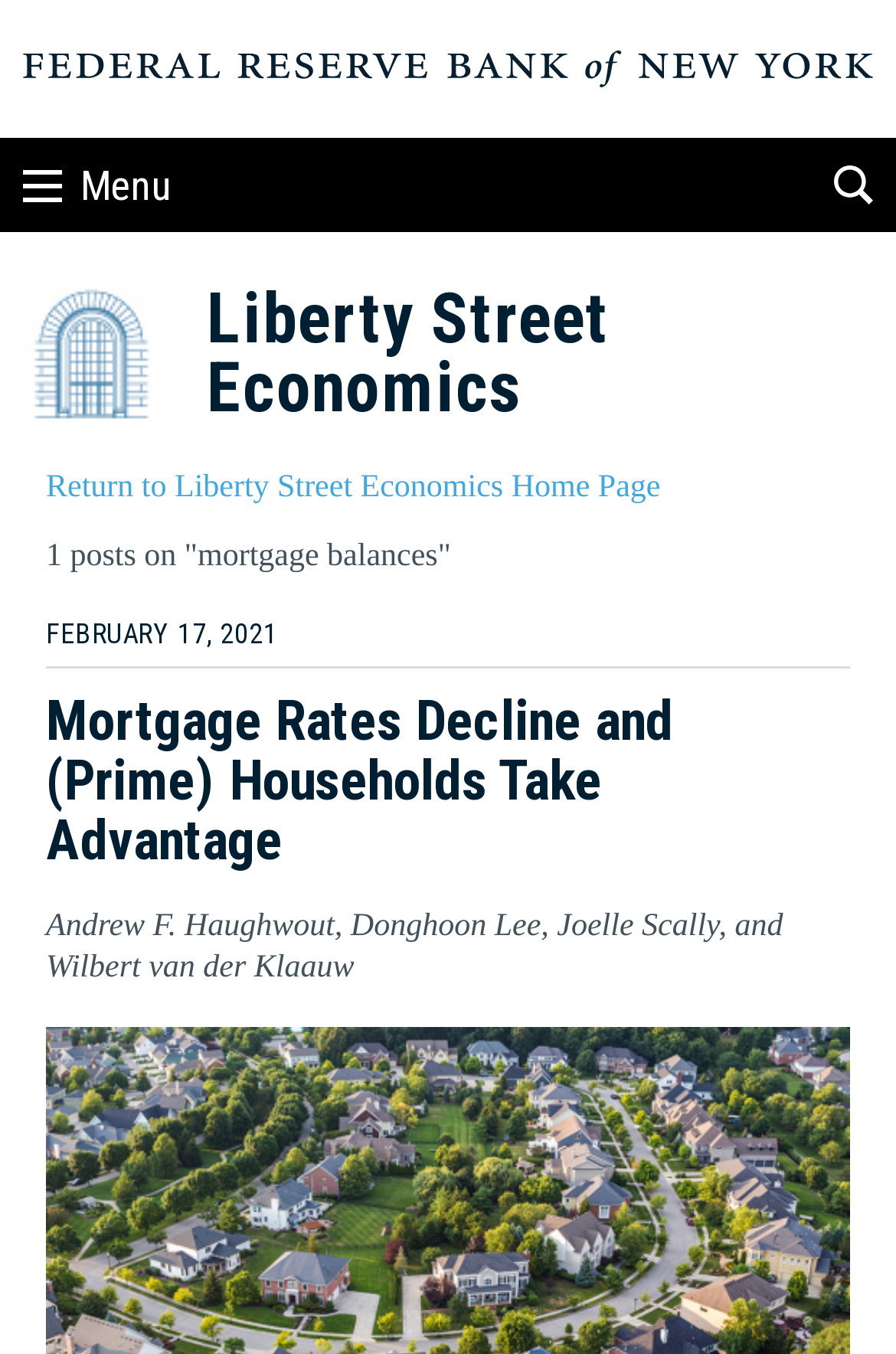Please use the details from the image to answer the following question comprehensively:
Who are the authors of the post?

I found the answer by looking at the StaticText element with the text 'Andrew F. Haughwout, Donghoon Lee, Joelle Scally, and Wilbert van der Klaauw' which is located below the post title.